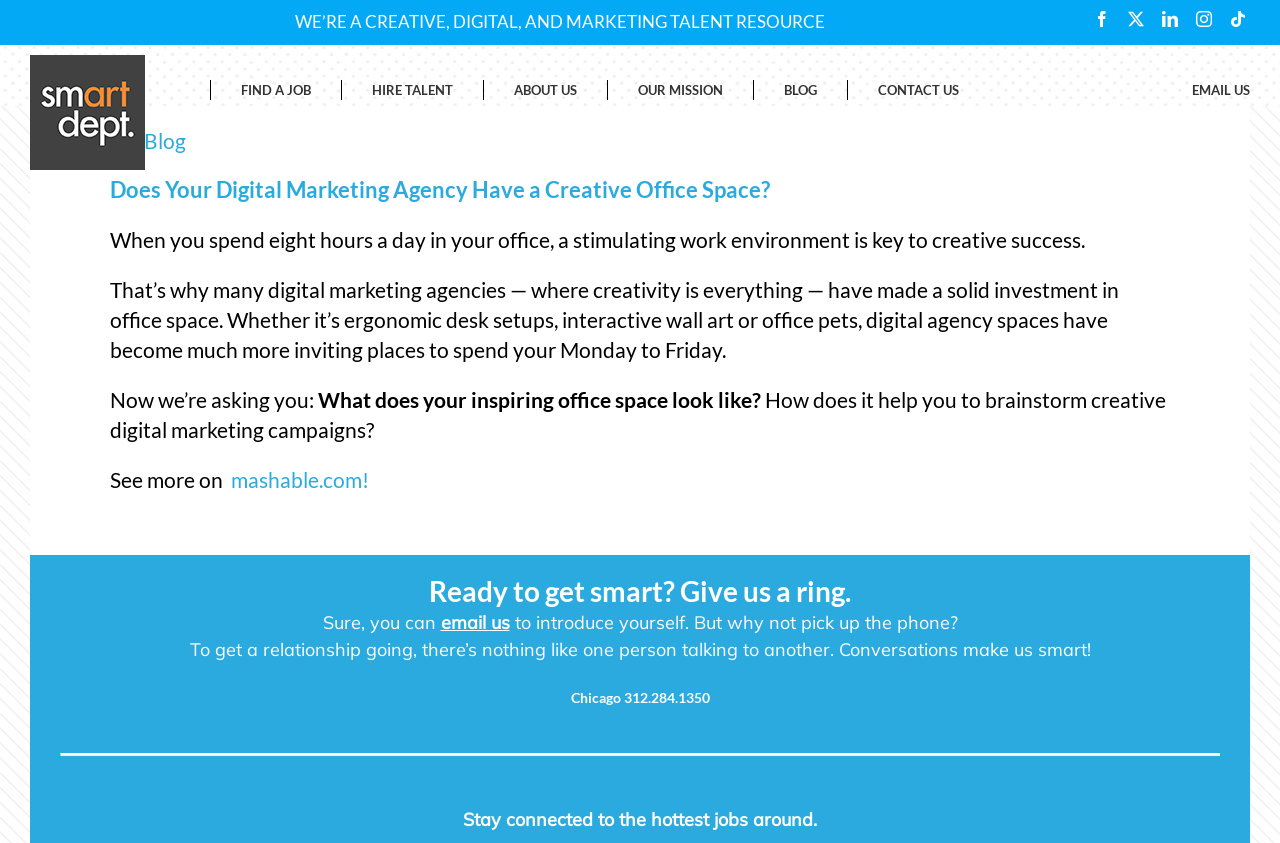What is the company's approach to building relationships?
Using the image as a reference, give an elaborate response to the question.

The company's approach to building relationships is through personal conversations, as indicated by the statement 'To get a relationship going, there’s nothing like one person talking to another. Conversations make us smart!' This suggests that the company values personal interactions and conversations as a way to build meaningful relationships.